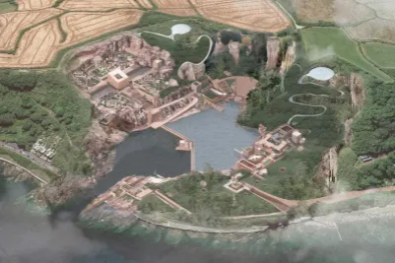What is the purpose of the fields in the background?
Based on the screenshot, answer the question with a single word or phrase.

Cultivating crops